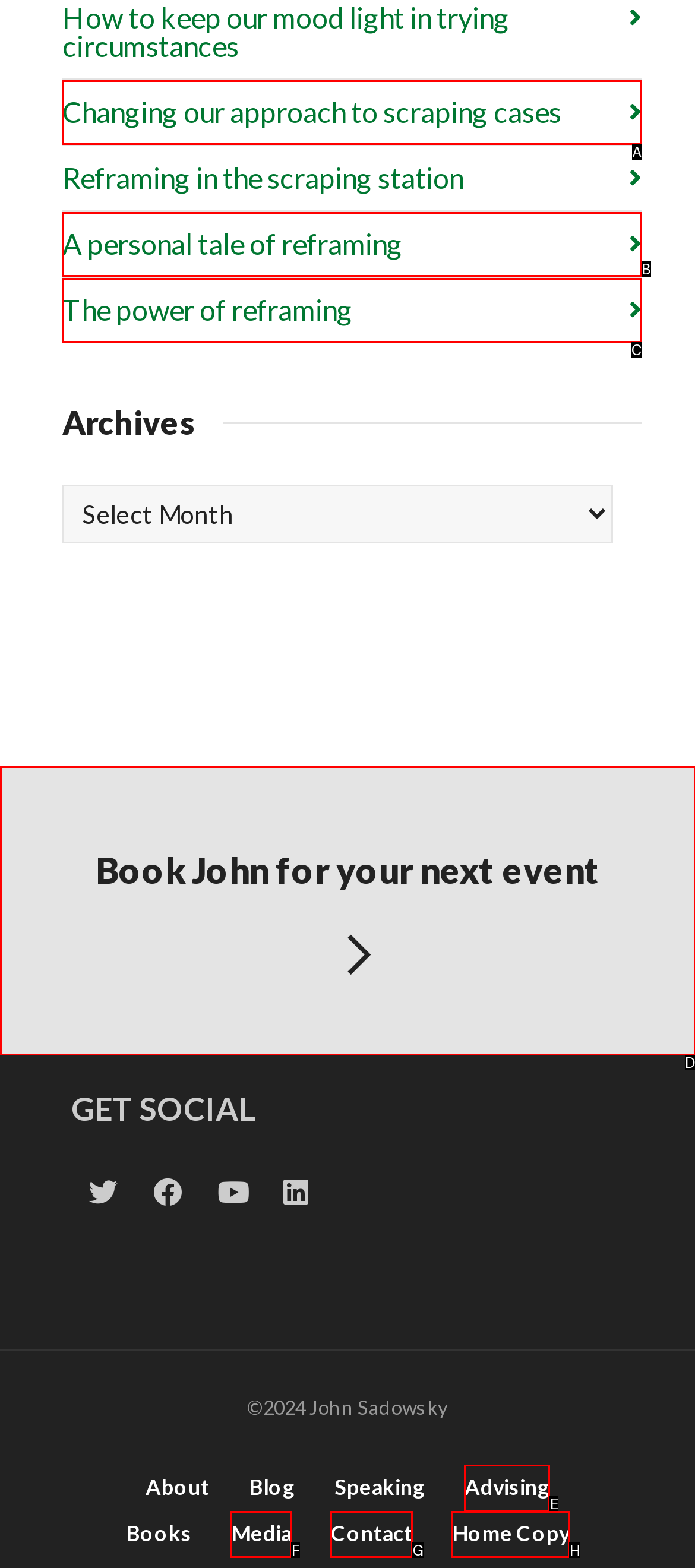Select the HTML element that matches the description: Home Copy. Provide the letter of the chosen option as your answer.

H